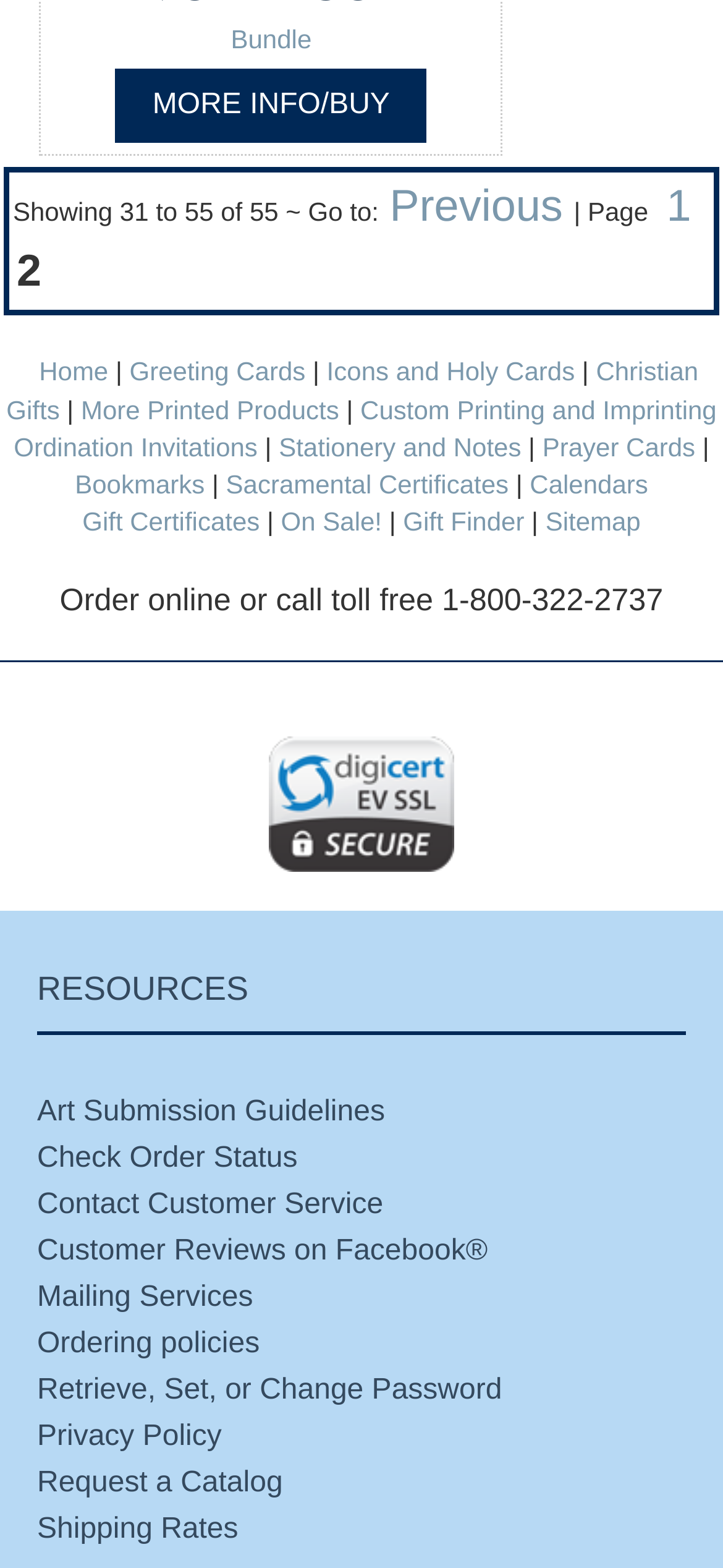Utilize the information from the image to answer the question in detail:
What is the toll-free phone number?

I found the text 'Order online or call toll free' followed by the phone number '1-800-322-2737' which suggests that it is the toll-free phone number for ordering or inquiring about products.